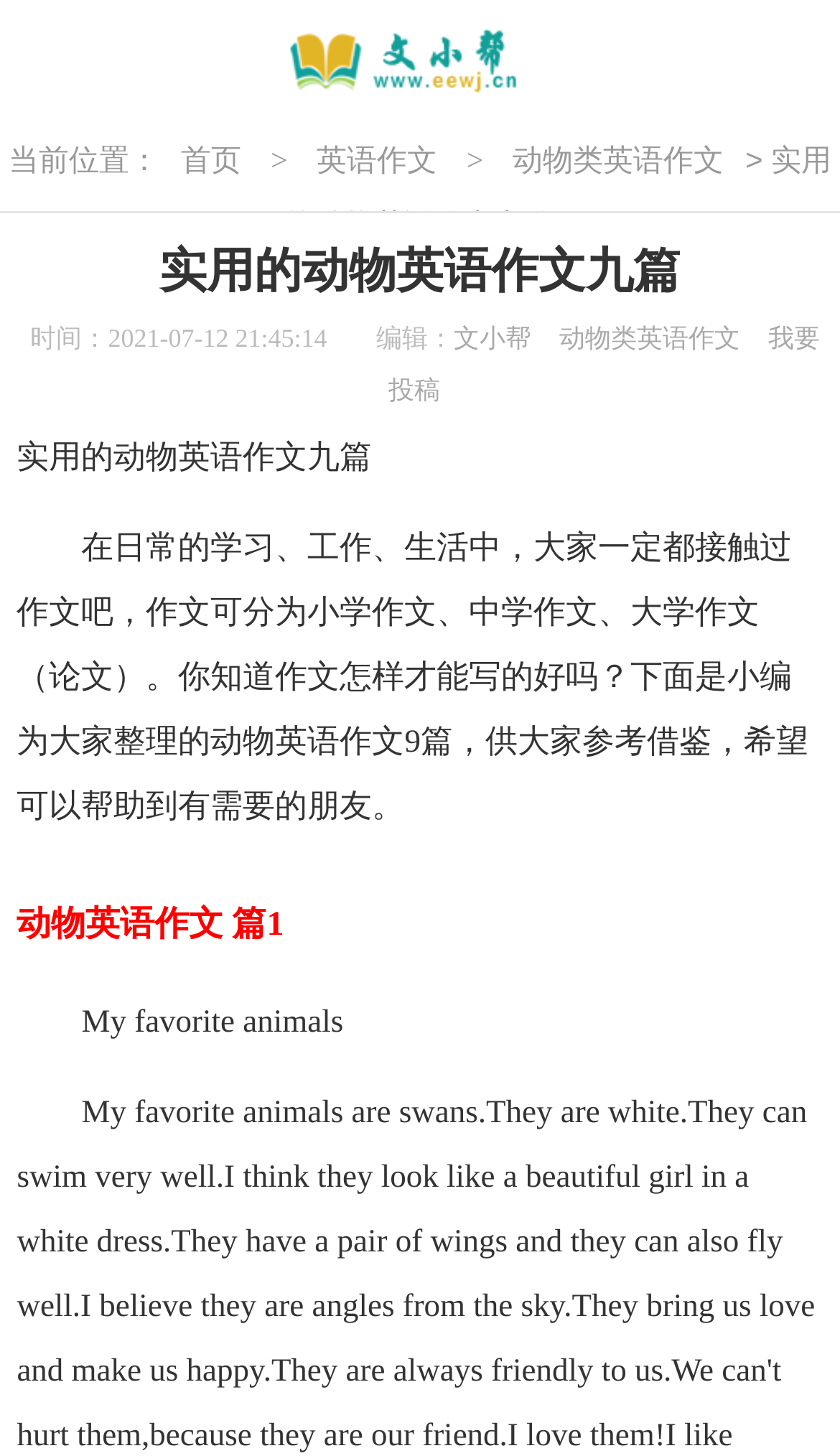Please provide a brief answer to the question using only one word or phrase: 
What is the purpose of the English essays?

To help those in need